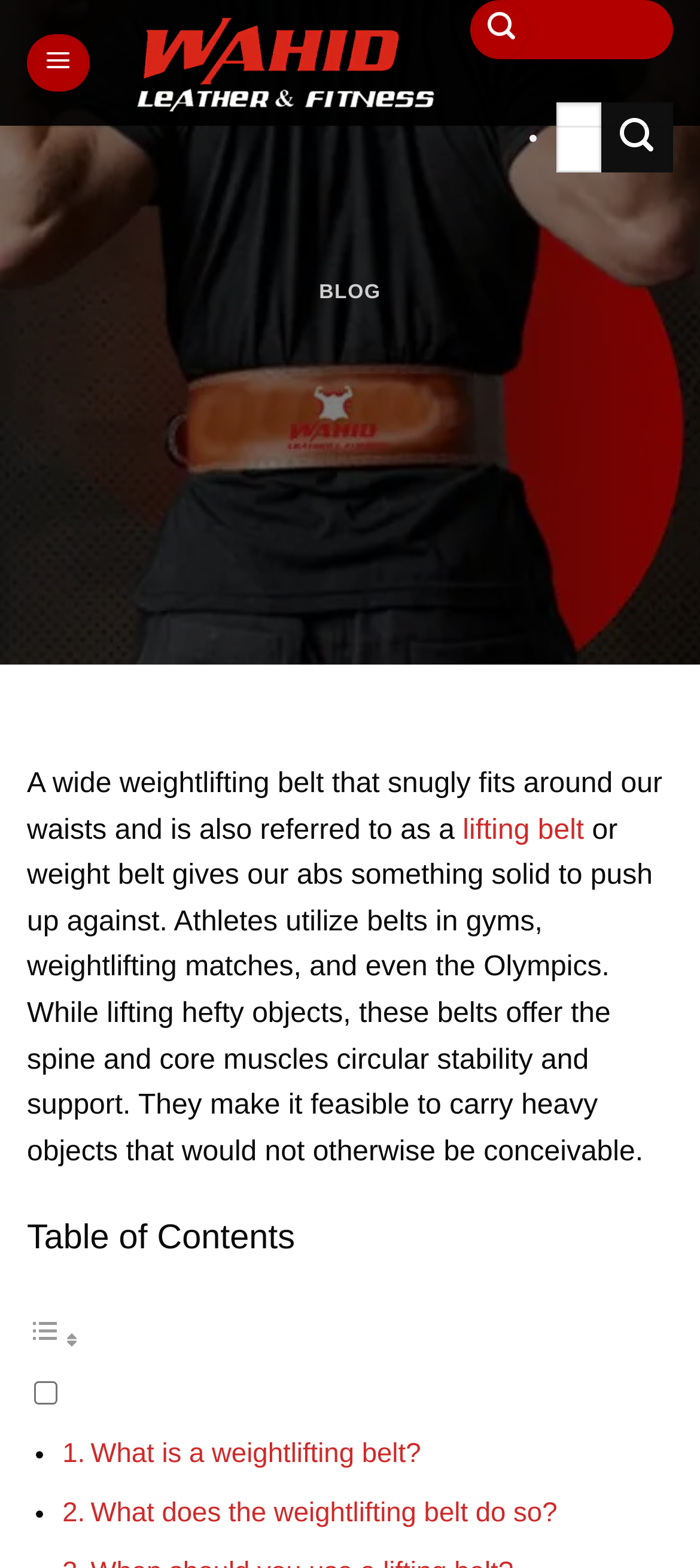Kindly determine the bounding box coordinates of the area that needs to be clicked to fulfill this instruction: "Toggle the table of contents".

[0.038, 0.837, 0.962, 0.9]